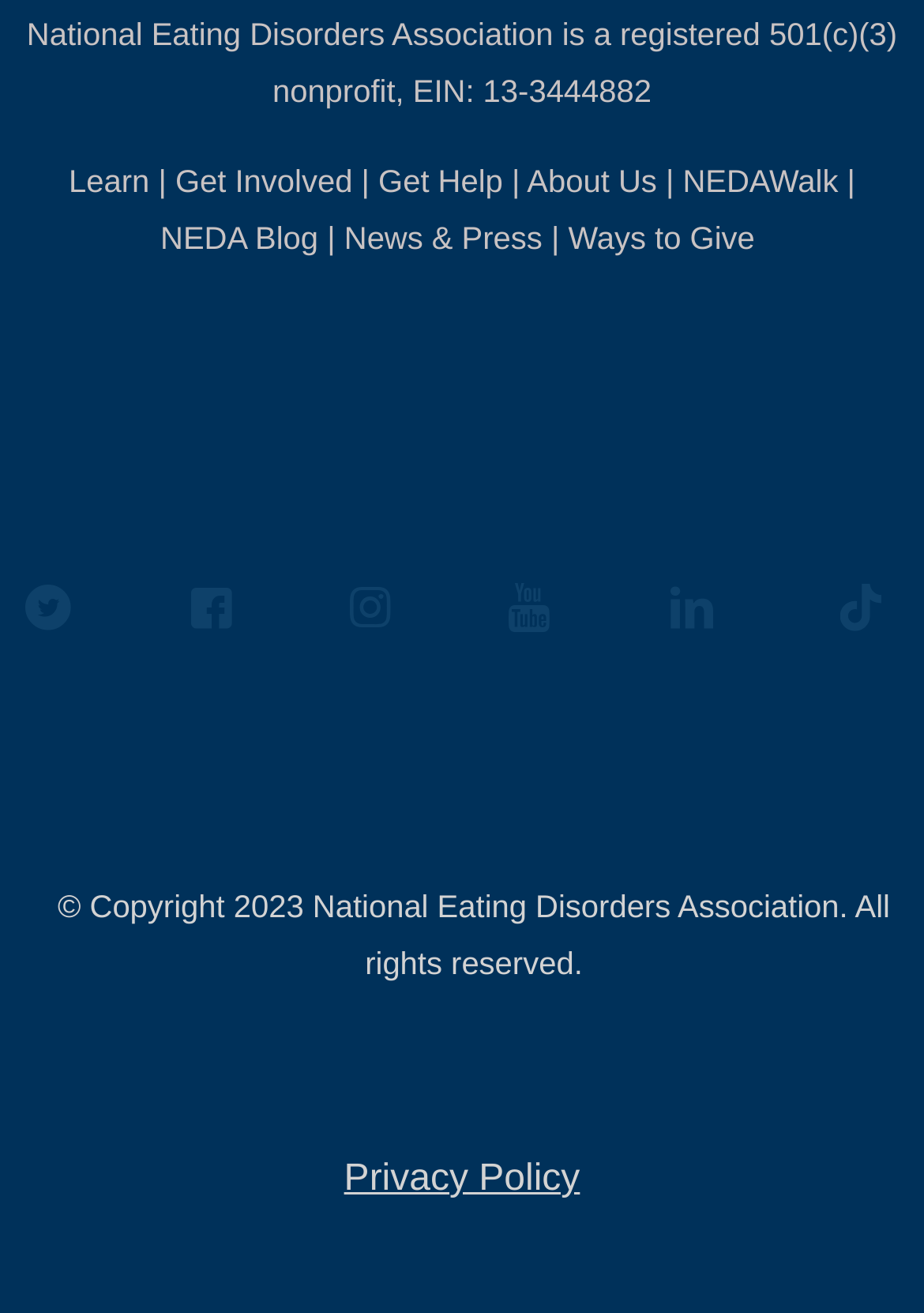Please locate the bounding box coordinates of the element's region that needs to be clicked to follow the instruction: "Read NEDA Blog". The bounding box coordinates should be provided as four float numbers between 0 and 1, i.e., [left, top, right, bottom].

[0.174, 0.167, 0.345, 0.194]